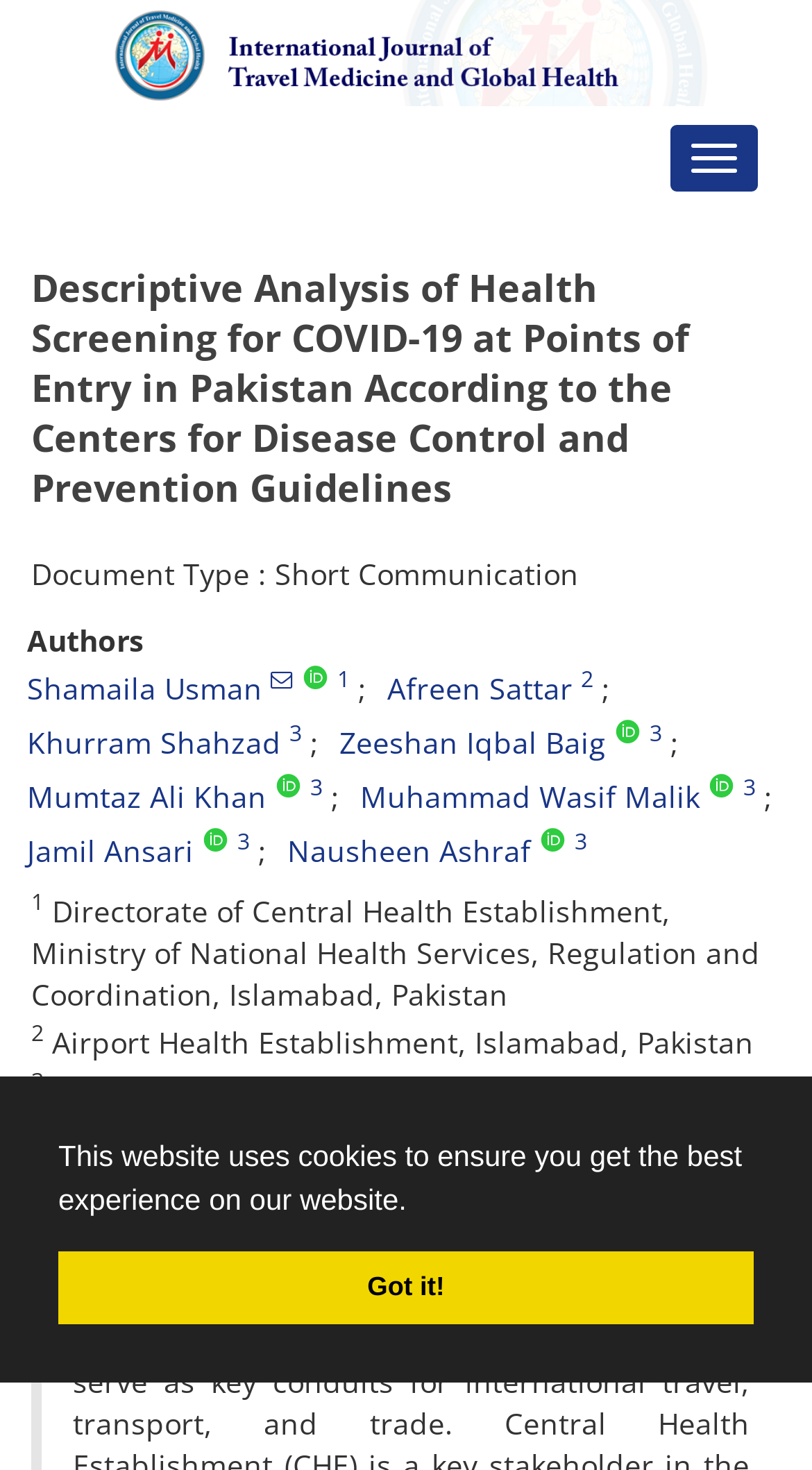How many authors are listed on this webpage?
Look at the screenshot and provide an in-depth answer.

I counted the number of links with author names, which are Shamaila Usman, Afreen Sattar, Khurram Shahzad, Zeeshan Iqbal Baig, Mumtaz Ali Khan, Muhammad Wasif Malik, and Jamil Ansari, and Nausheen Ashraf. There are 7 authors in total.